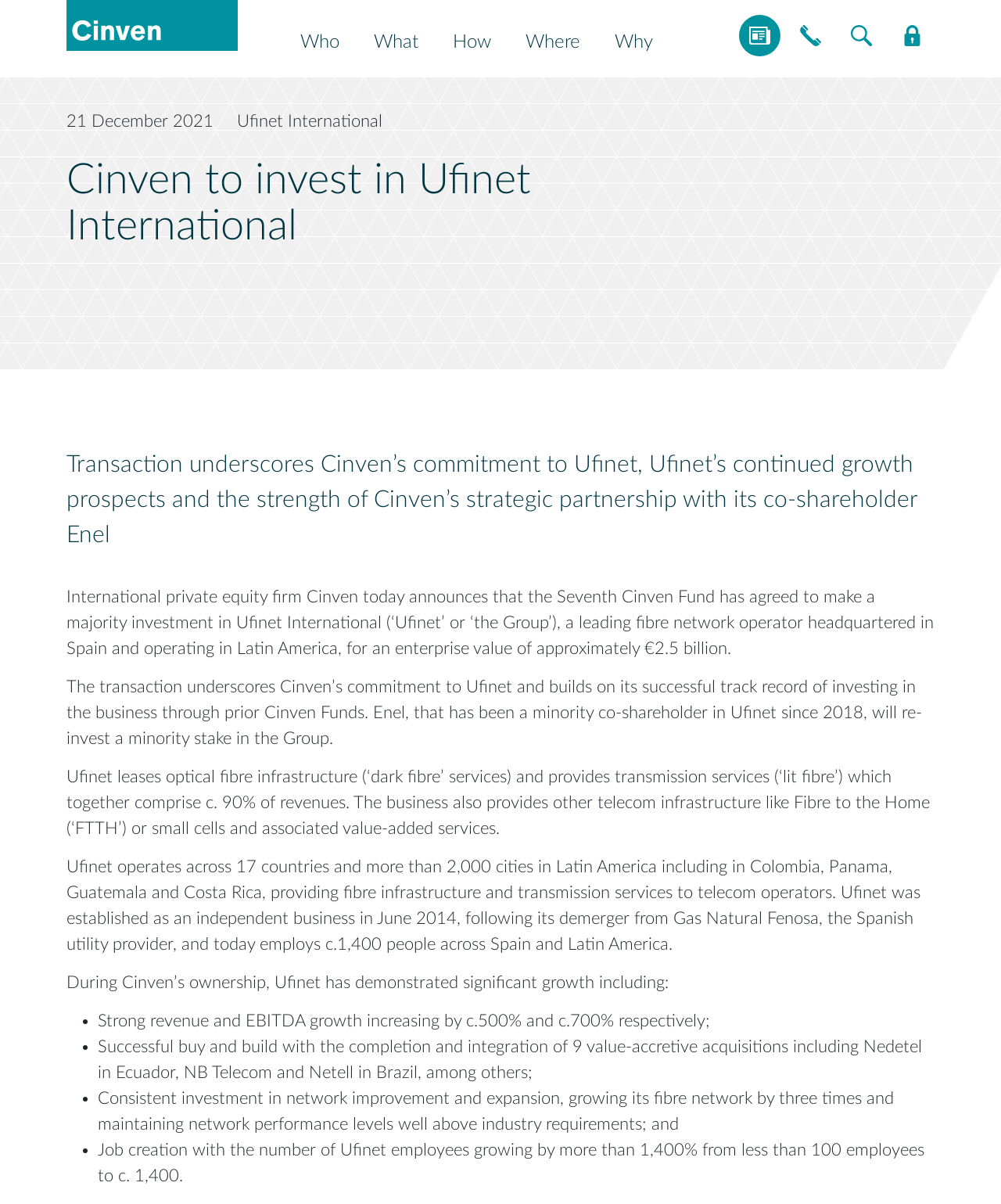Please provide the bounding box coordinates for the element that needs to be clicked to perform the instruction: "Click on the 'Investor Login' link". The coordinates must consist of four float numbers between 0 and 1, formatted as [left, top, right, bottom].

[0.891, 0.012, 0.934, 0.047]